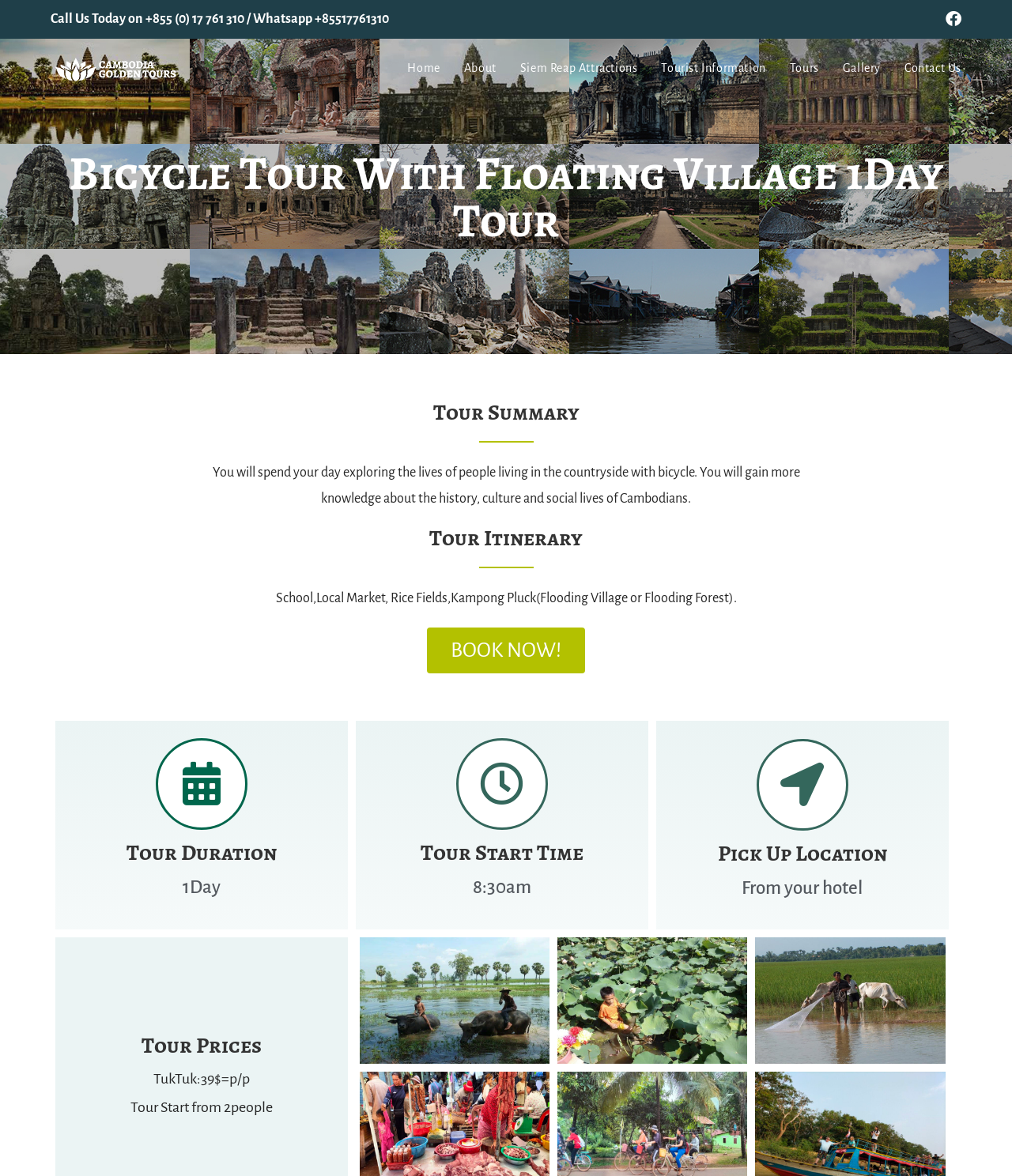Based on the image, please elaborate on the answer to the following question:
What is the start time of the tour?

I found the answer by looking at the 'Tour Start Time' section, which is located below the 'Tour Itinerary' section. The text '8:30am' is listed as the start time of the tour.